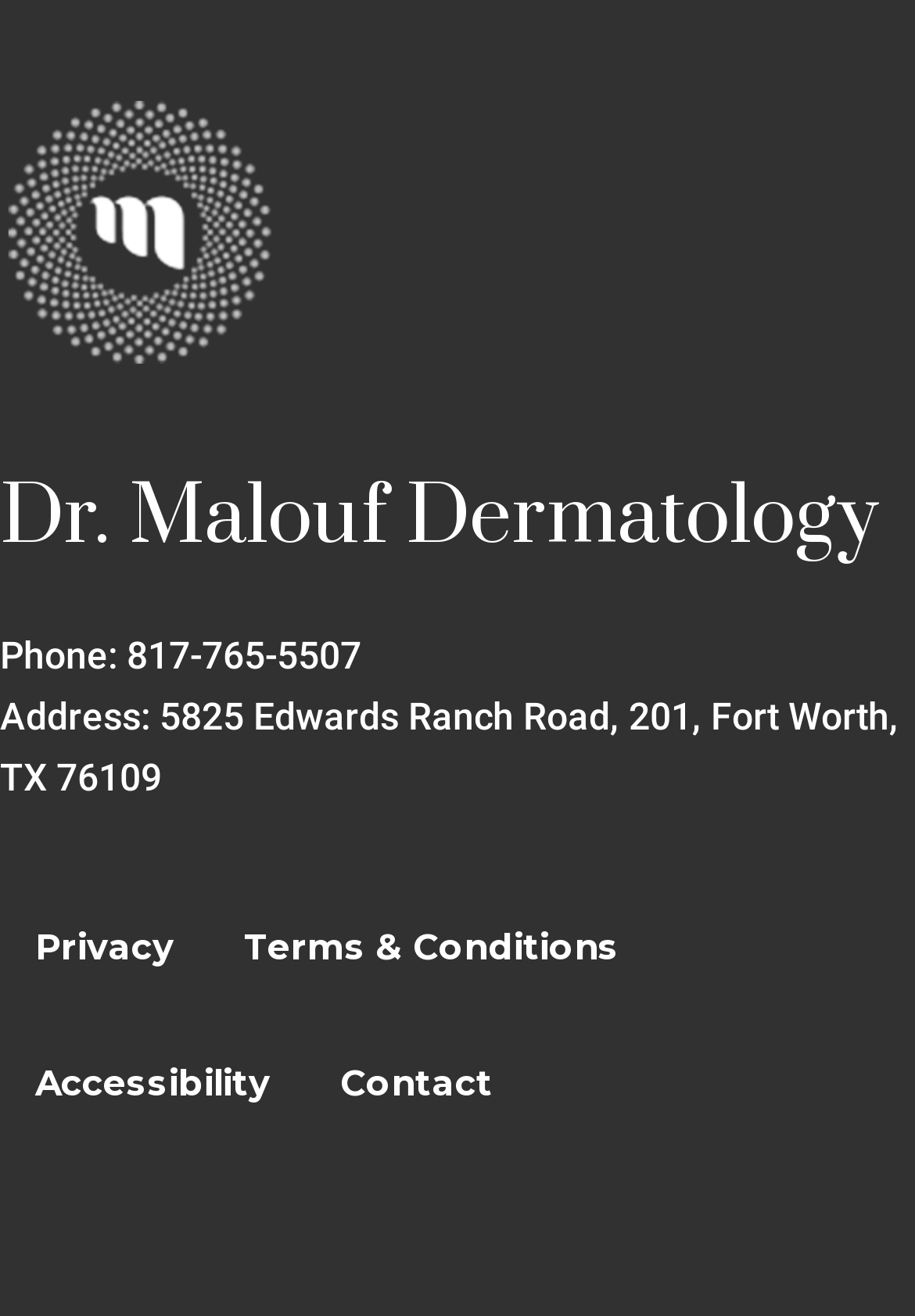From the webpage screenshot, identify the region described by Terms & Conditions. Provide the bounding box coordinates as (top-left x, top-left y, bottom-right x, bottom-right y), with each value being a floating point number between 0 and 1.

[0.228, 0.668, 0.715, 0.772]